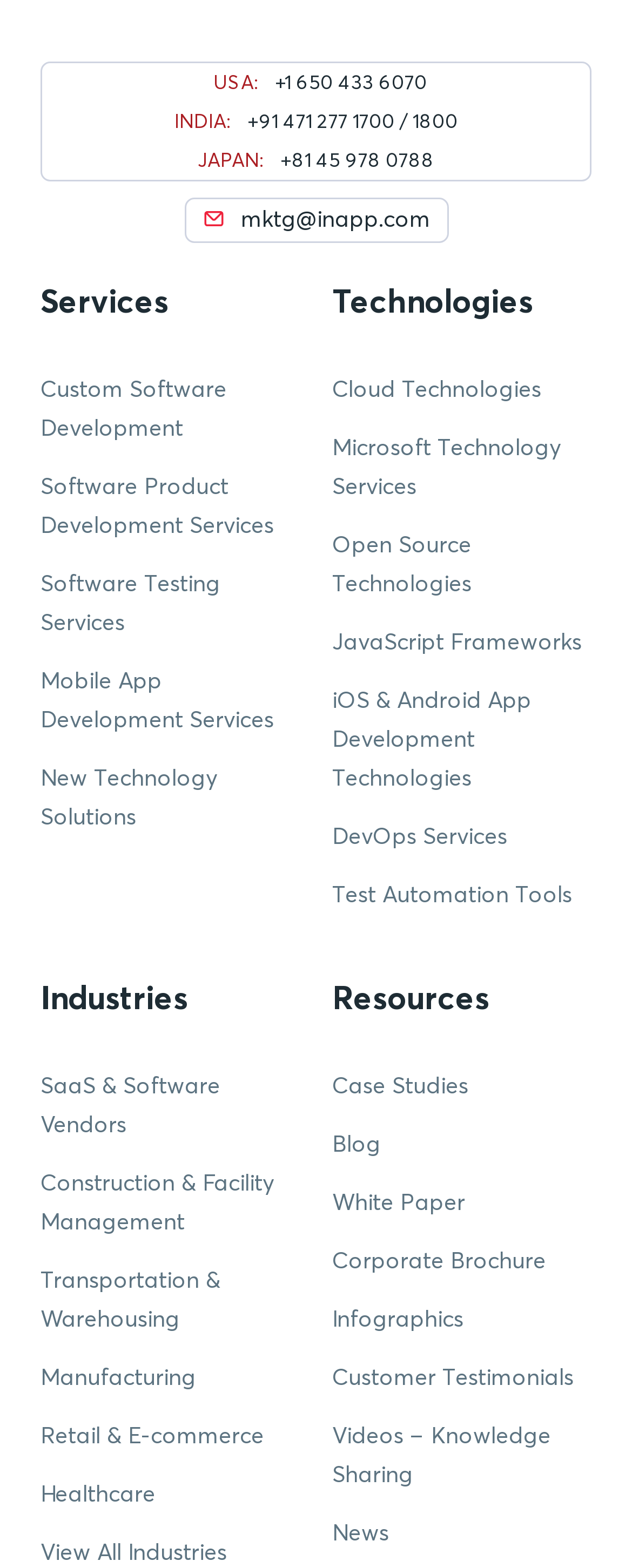Look at the image and write a detailed answer to the question: 
What is the last service listed under 'Services'?

I looked at the list of links under the 'Services' label and found that the last one is 'New Technology Solutions'.